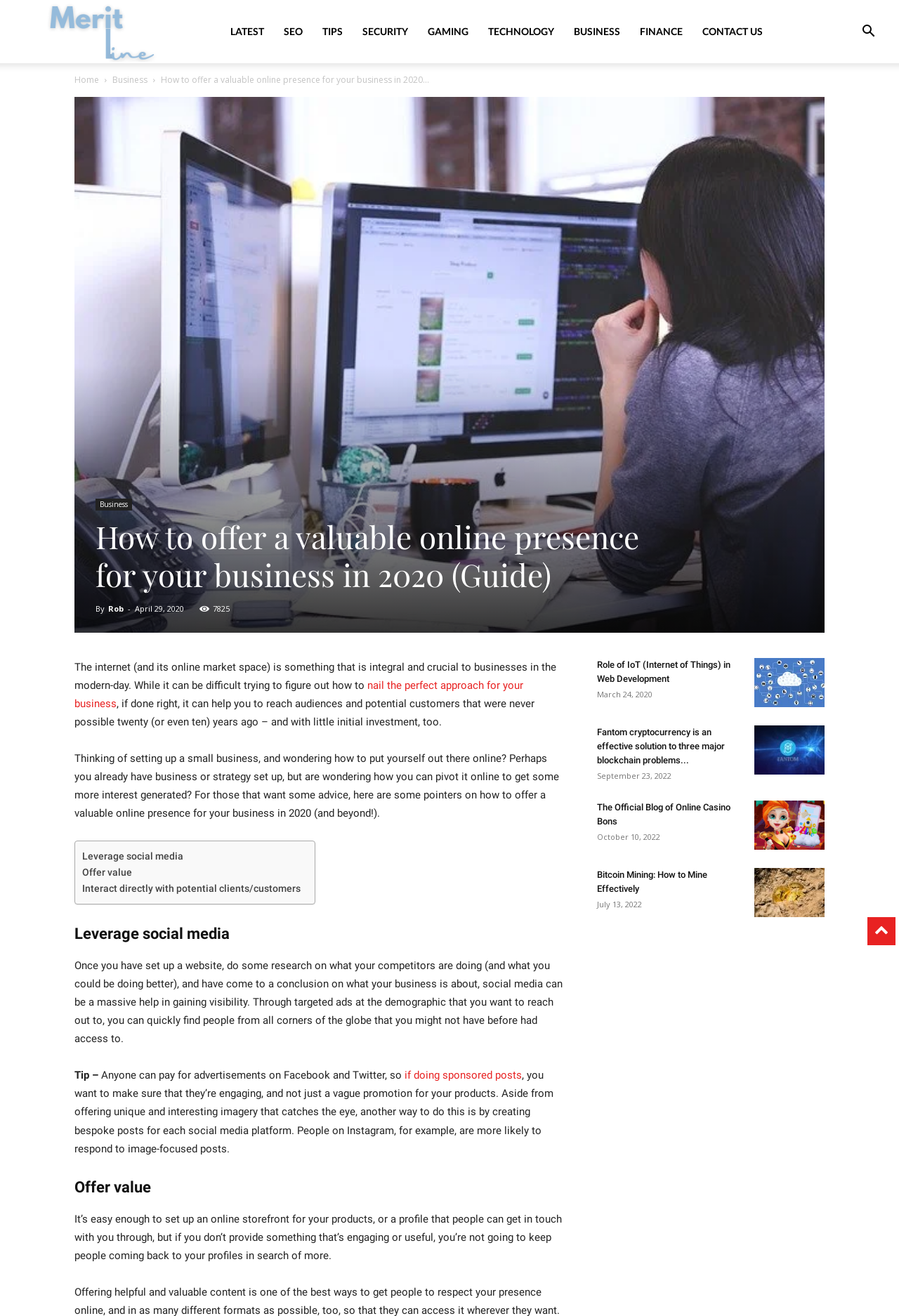Locate the bounding box coordinates of the clickable region necessary to complete the following instruction: "Learn about 'Role of IoT (Internet of Things) in Web Development'". Provide the coordinates in the format of four float numbers between 0 and 1, i.e., [left, top, right, bottom].

[0.839, 0.5, 0.917, 0.537]